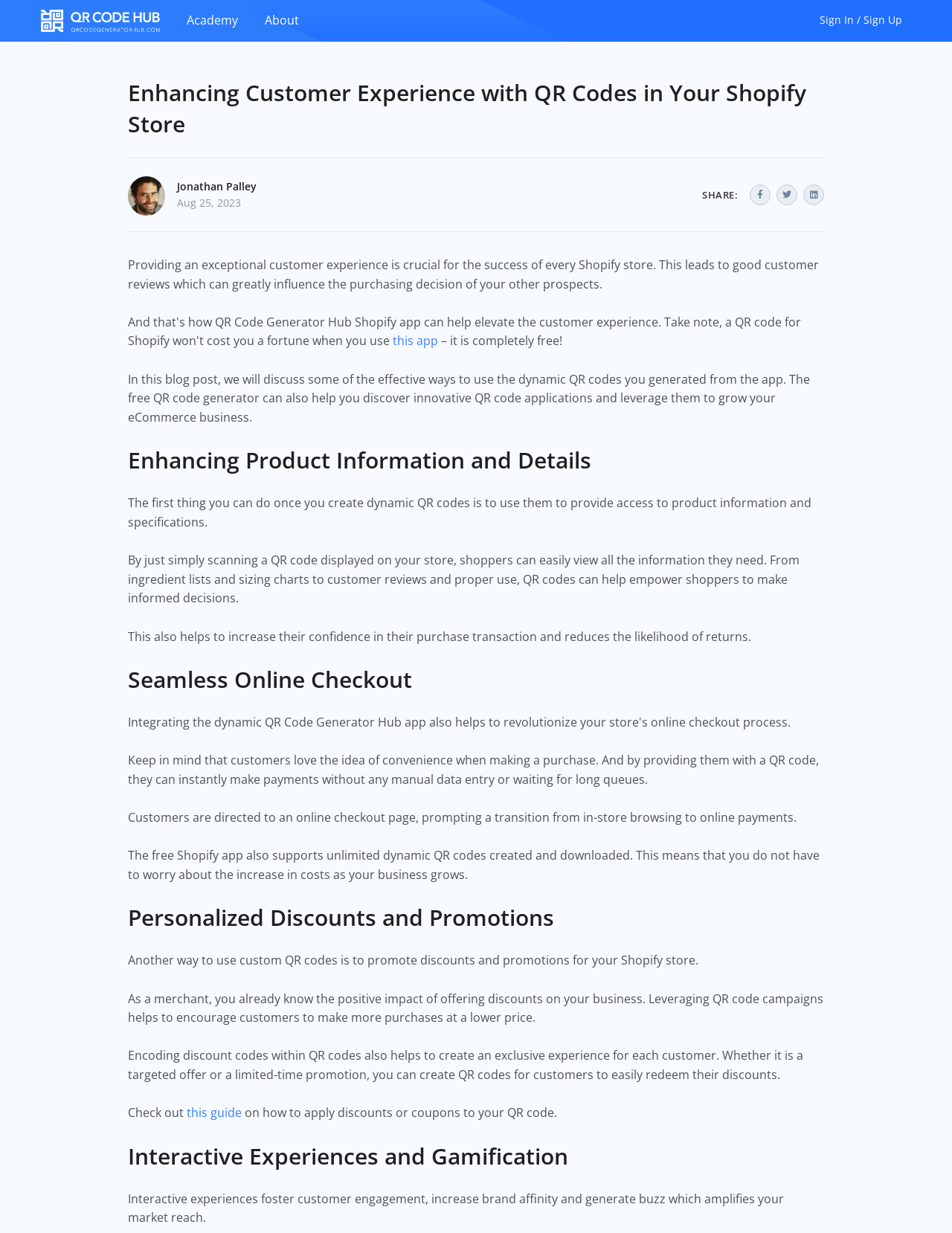Find the bounding box coordinates for the area that must be clicked to perform this action: "Click on Front".

[0.043, 0.008, 0.168, 0.026]